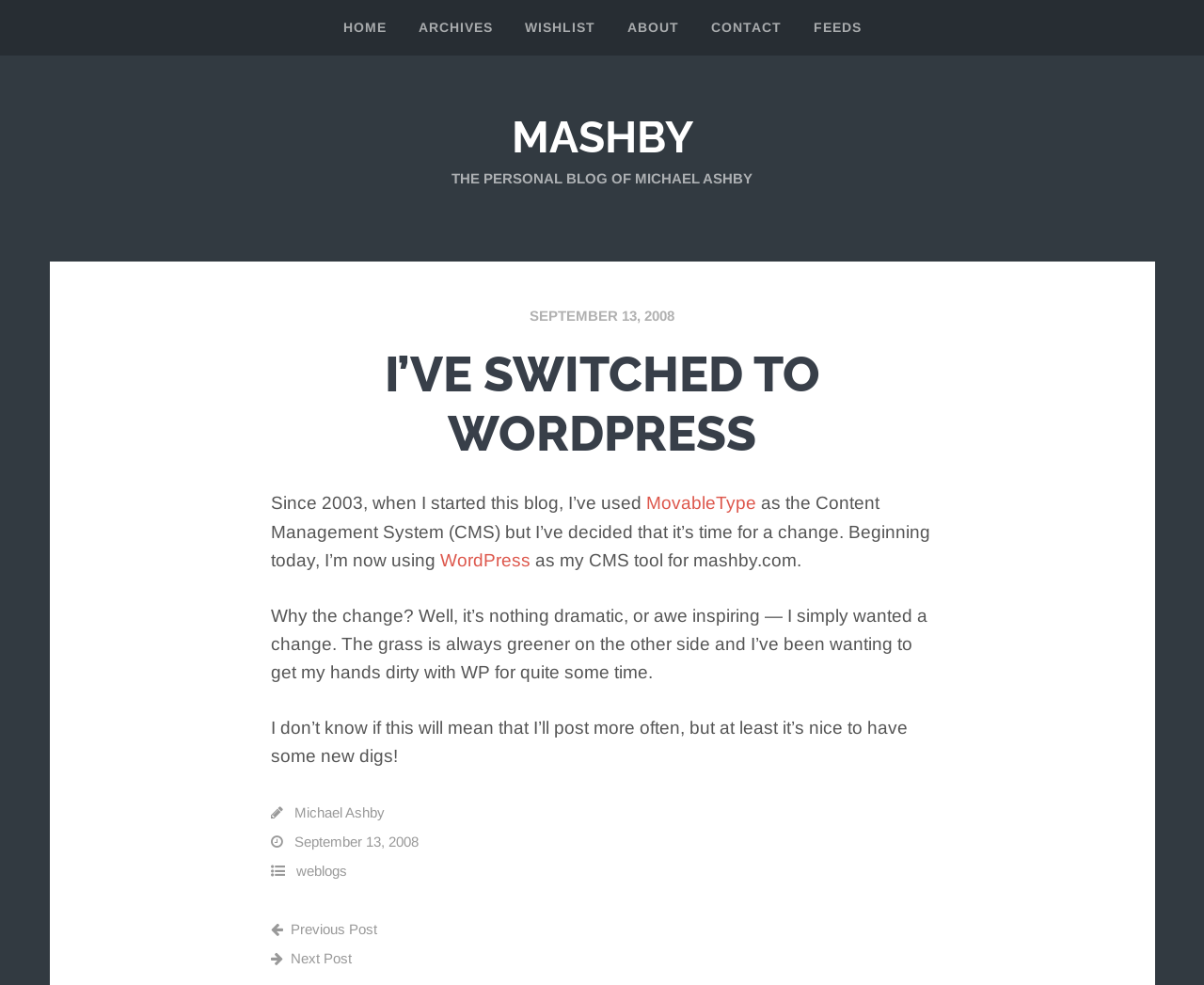Please find the bounding box coordinates of the element's region to be clicked to carry out this instruction: "View employee portal".

None